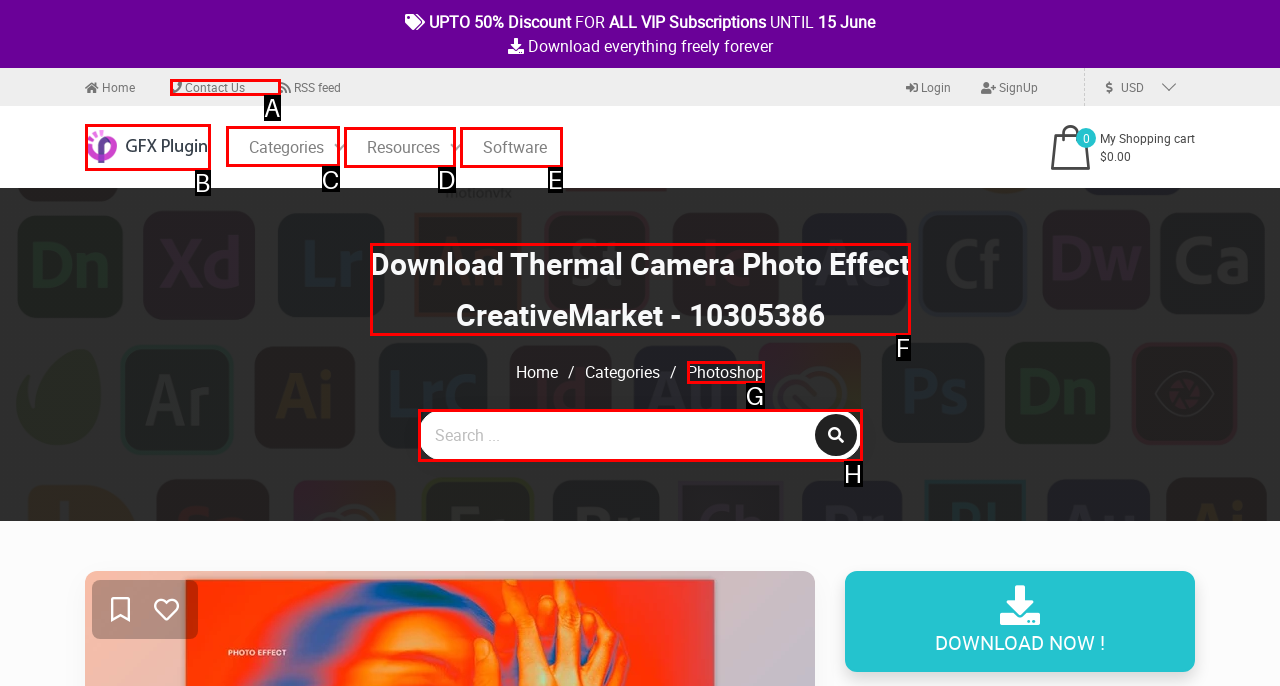Based on the choices marked in the screenshot, which letter represents the correct UI element to perform the task: Search in categories?

C